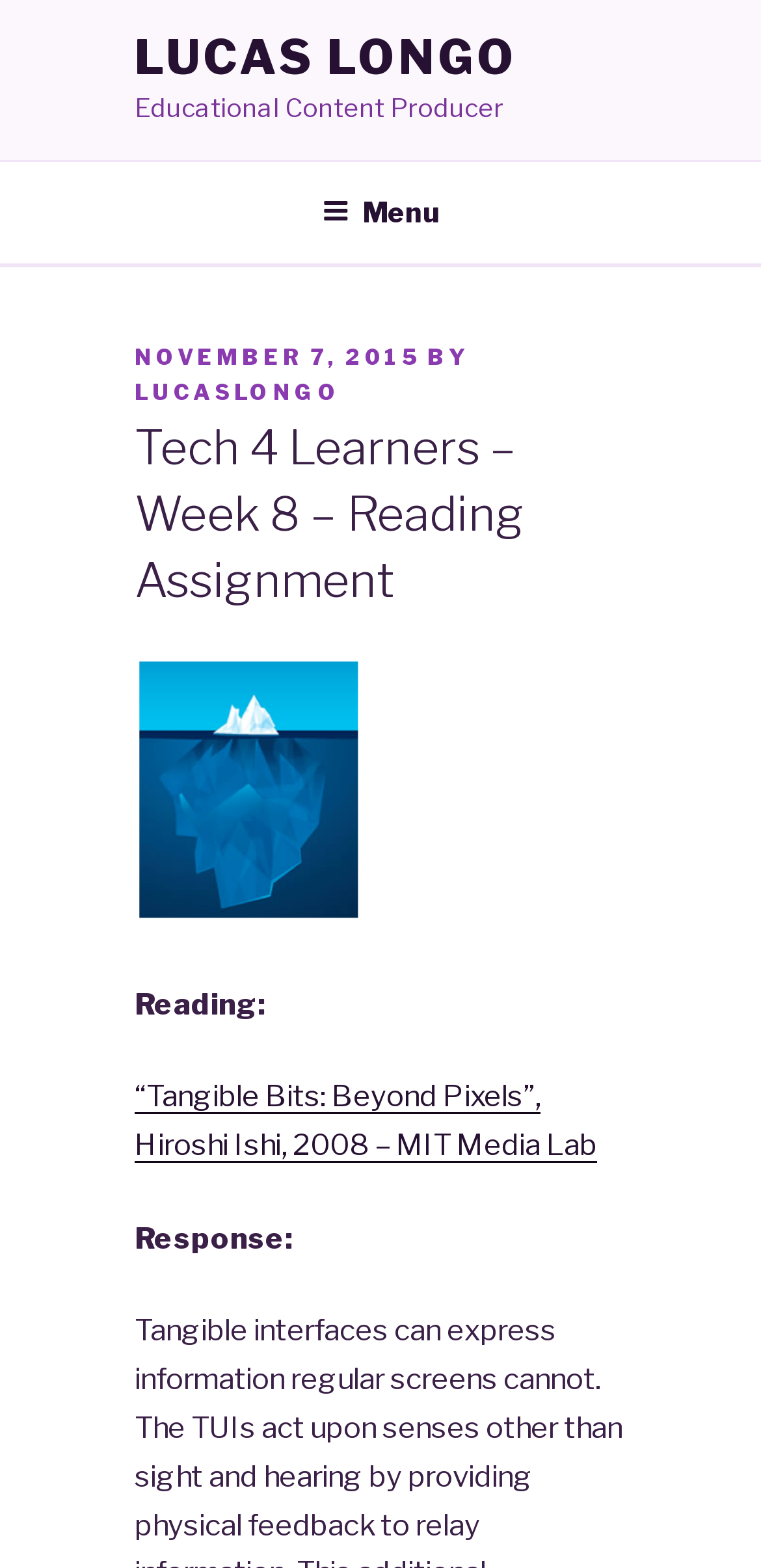Using the element description: "Home", determine the bounding box coordinates. The coordinates should be in the format [left, top, right, bottom], with values between 0 and 1.

None